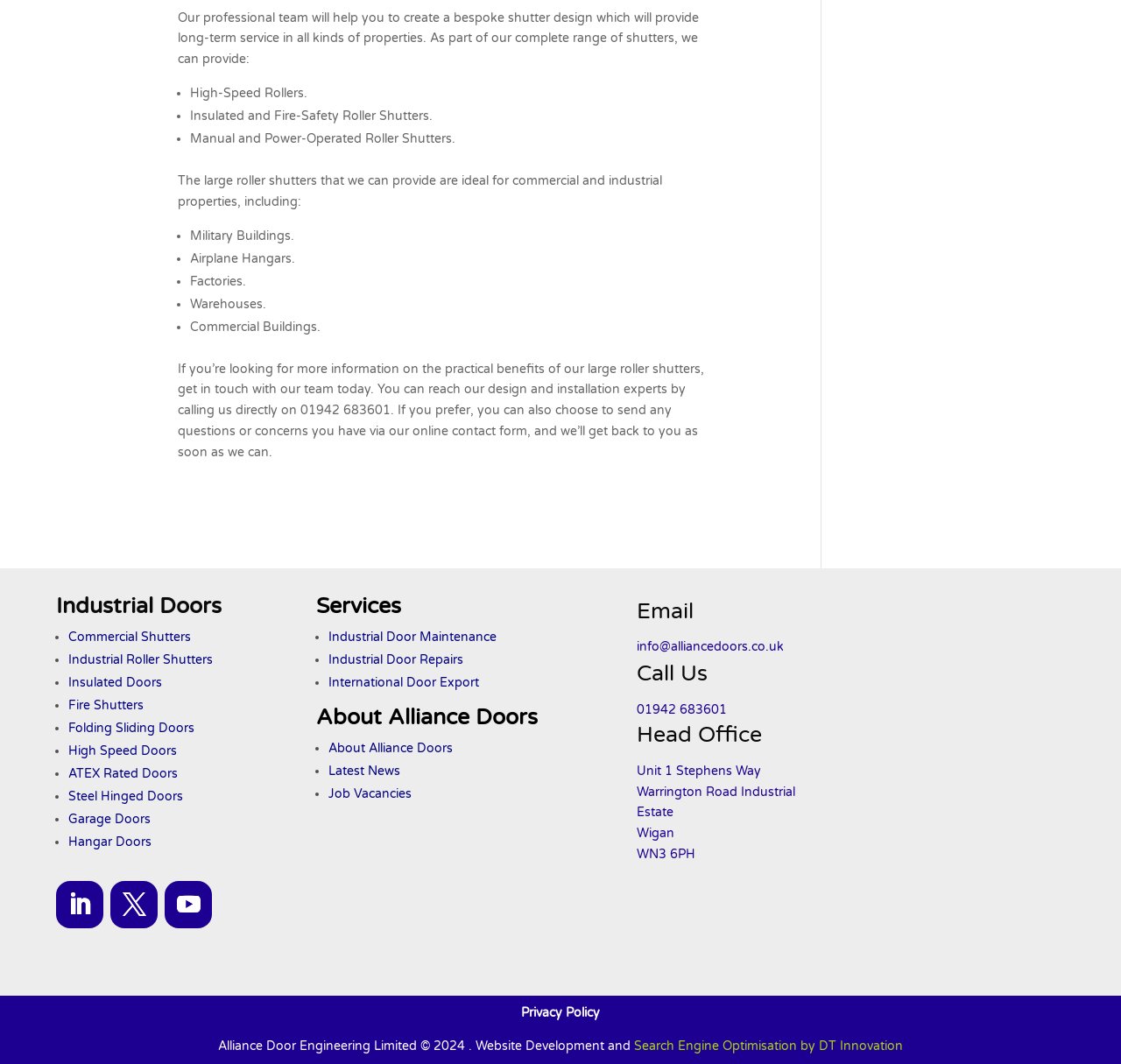What type of doors does Alliance Doors provide?
Based on the image, provide a one-word or brief-phrase response.

Industrial Doors